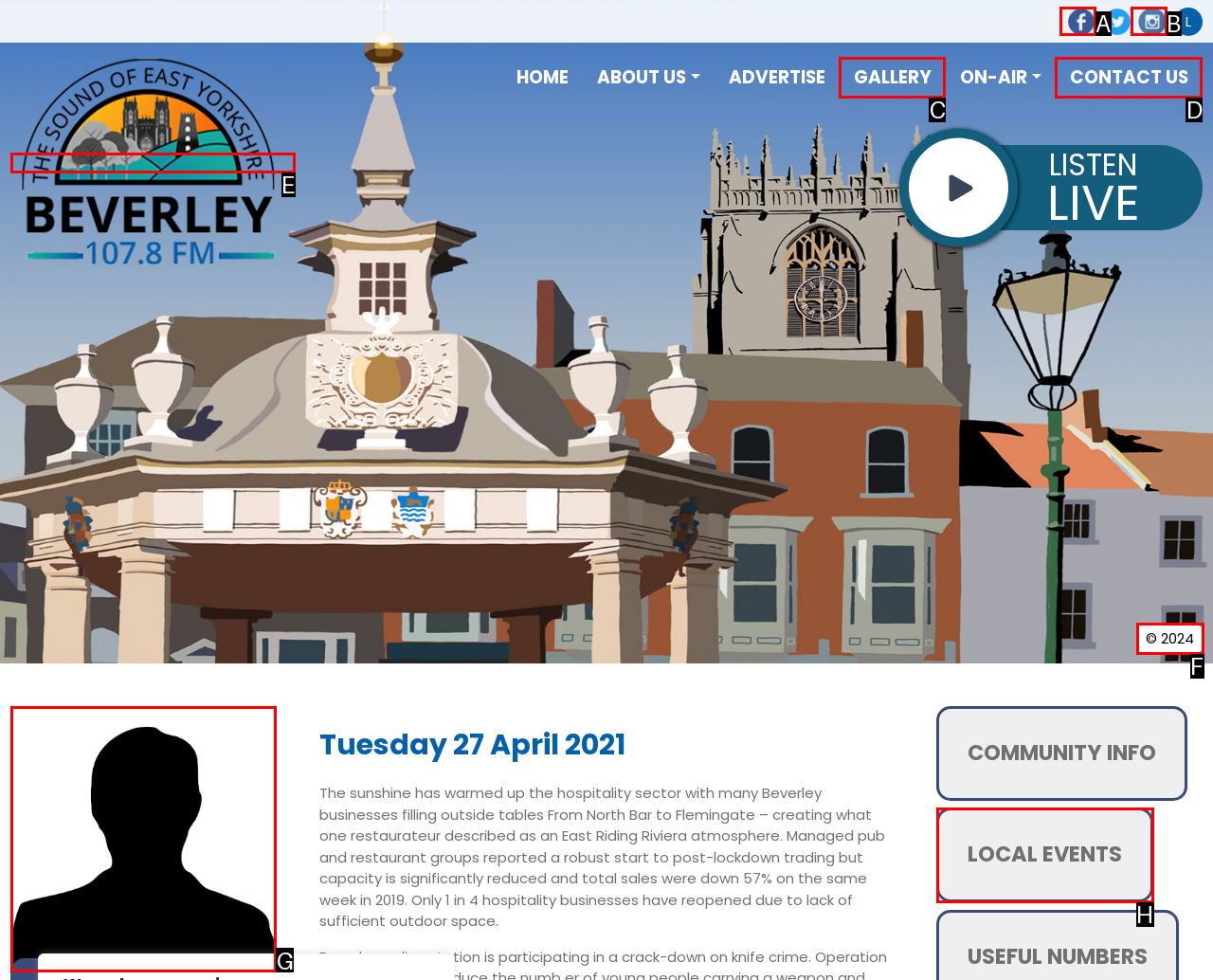Please provide the letter of the UI element that best fits the following description: parent_node: ON AIR NOW
Respond with the letter from the given choices only.

G